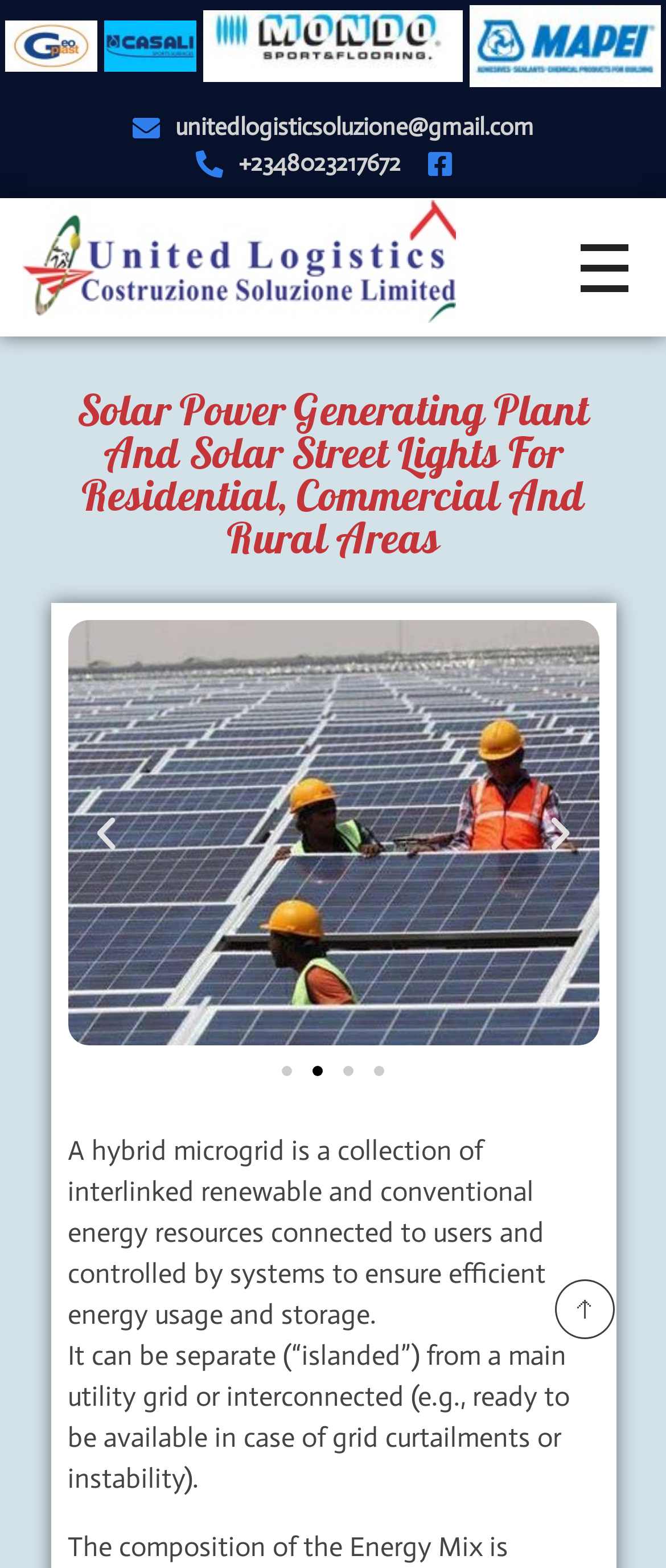Determine the bounding box of the UI component based on this description: "United Logistics Ltd". The bounding box coordinates should be four float values between 0 and 1, i.e., [left, top, right, bottom].

[0.03, 0.204, 0.621, 0.233]